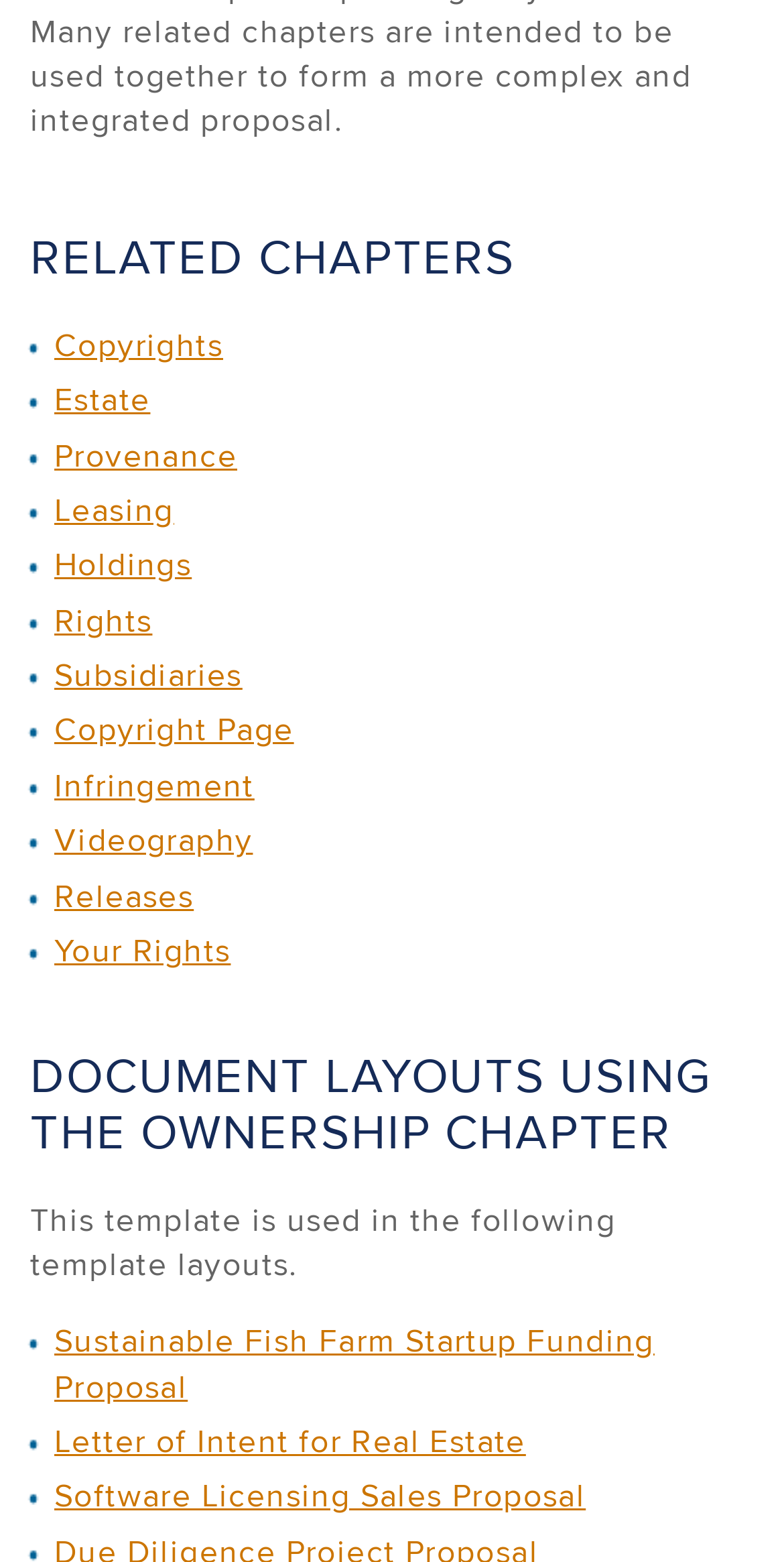Locate the bounding box coordinates of the clickable area needed to fulfill the instruction: "Click the Texas Best Defensive Driving link".

None